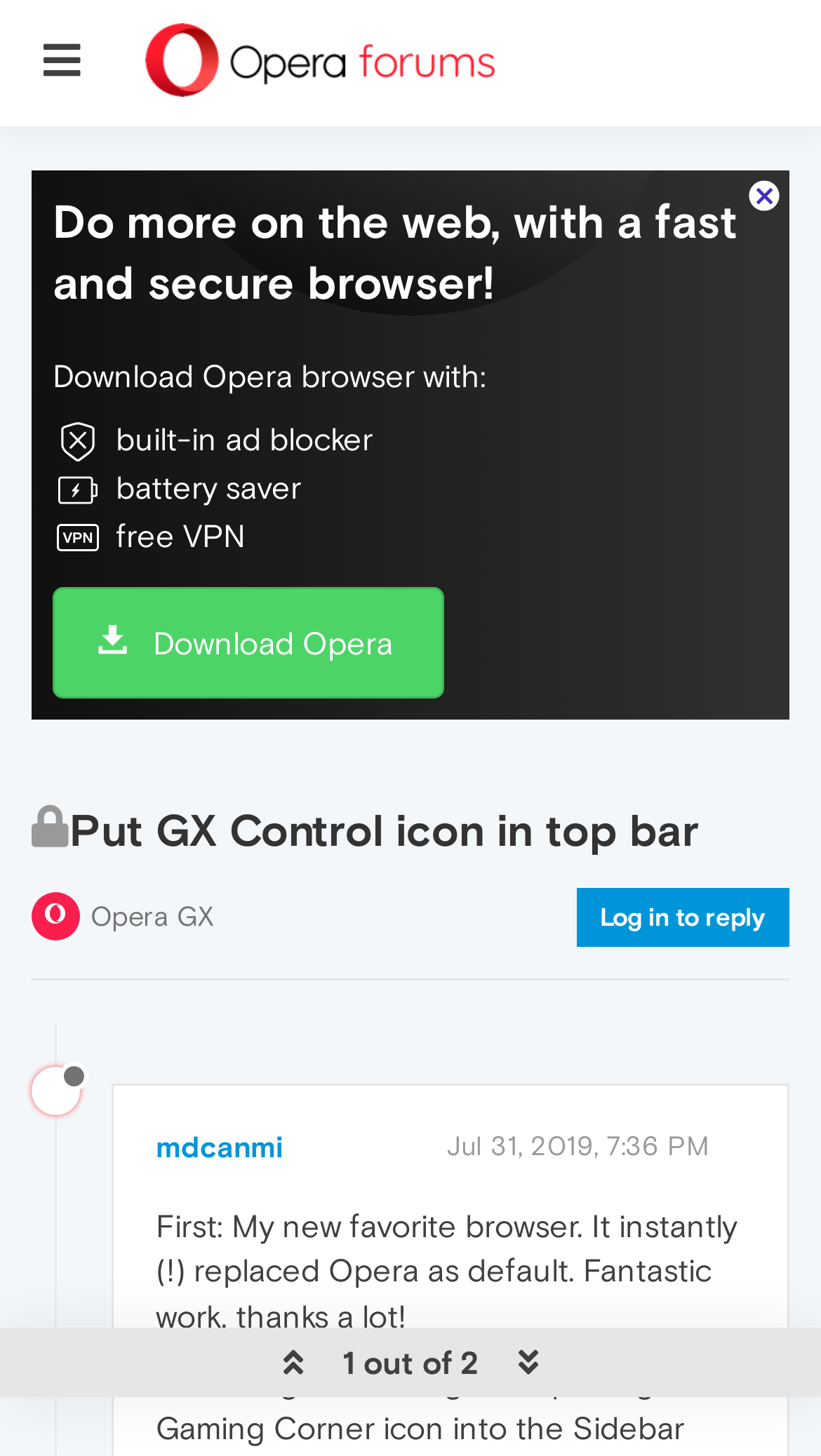Use a single word or phrase to answer the question: 
How many replies are there to the original post?

1 out of 2